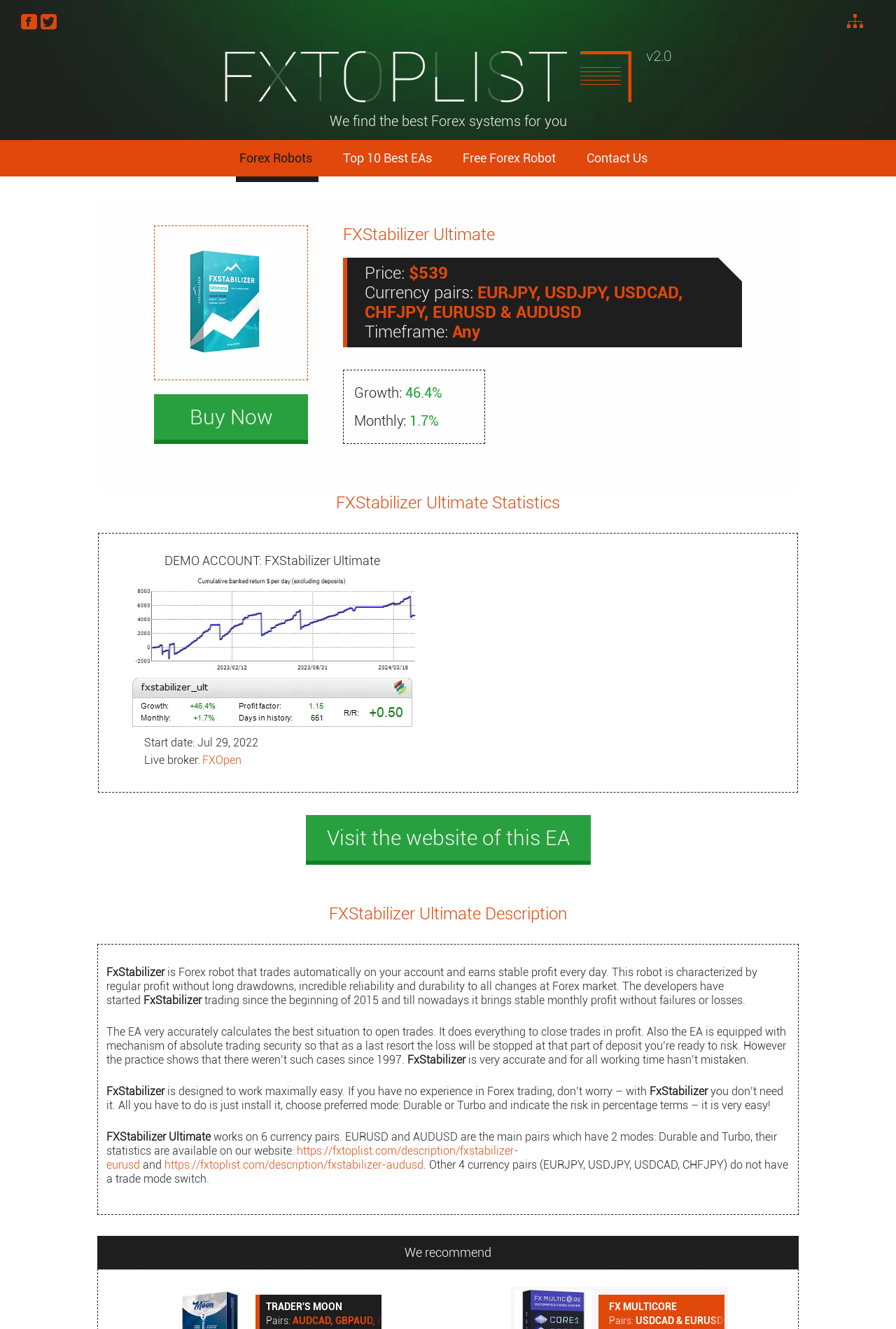What are the two modes available for EURUSD and AUDUSD currency pairs?
Please answer the question as detailed as possible.

The two modes available for EURUSD and AUDUSD currency pairs are Durable and Turbo, as mentioned in the product description, which says 'EURUSD and AUDUSD are the main pairs which have 2 modes: Durable and Turbo'.